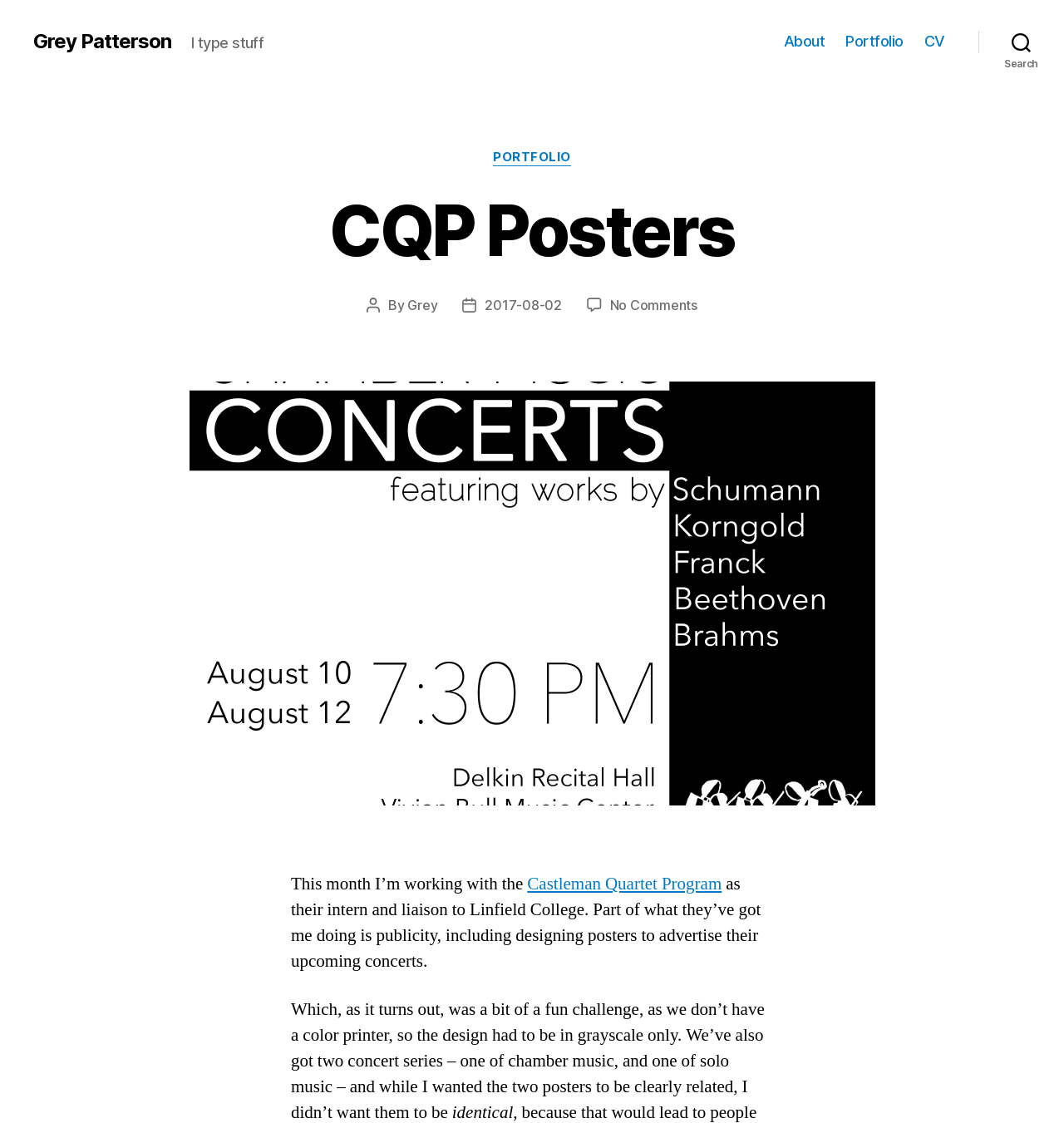Refer to the image and answer the question with as much detail as possible: What is the date of the post?

I found the answer by looking at the text 'Post date' followed by a link '2017-08-02' which indicates the date of the post.